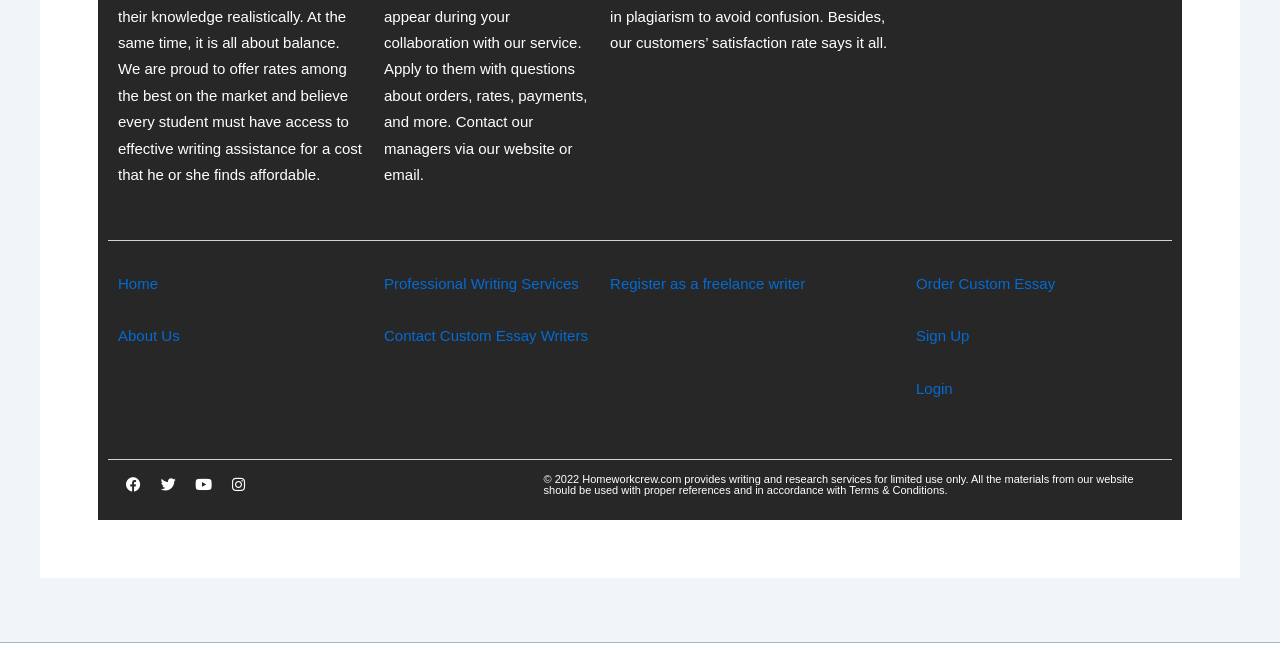Provide a single word or phrase to answer the given question: 
What social media platforms is the website connected to?

Facebook, Twitter, Youtube, Instagram